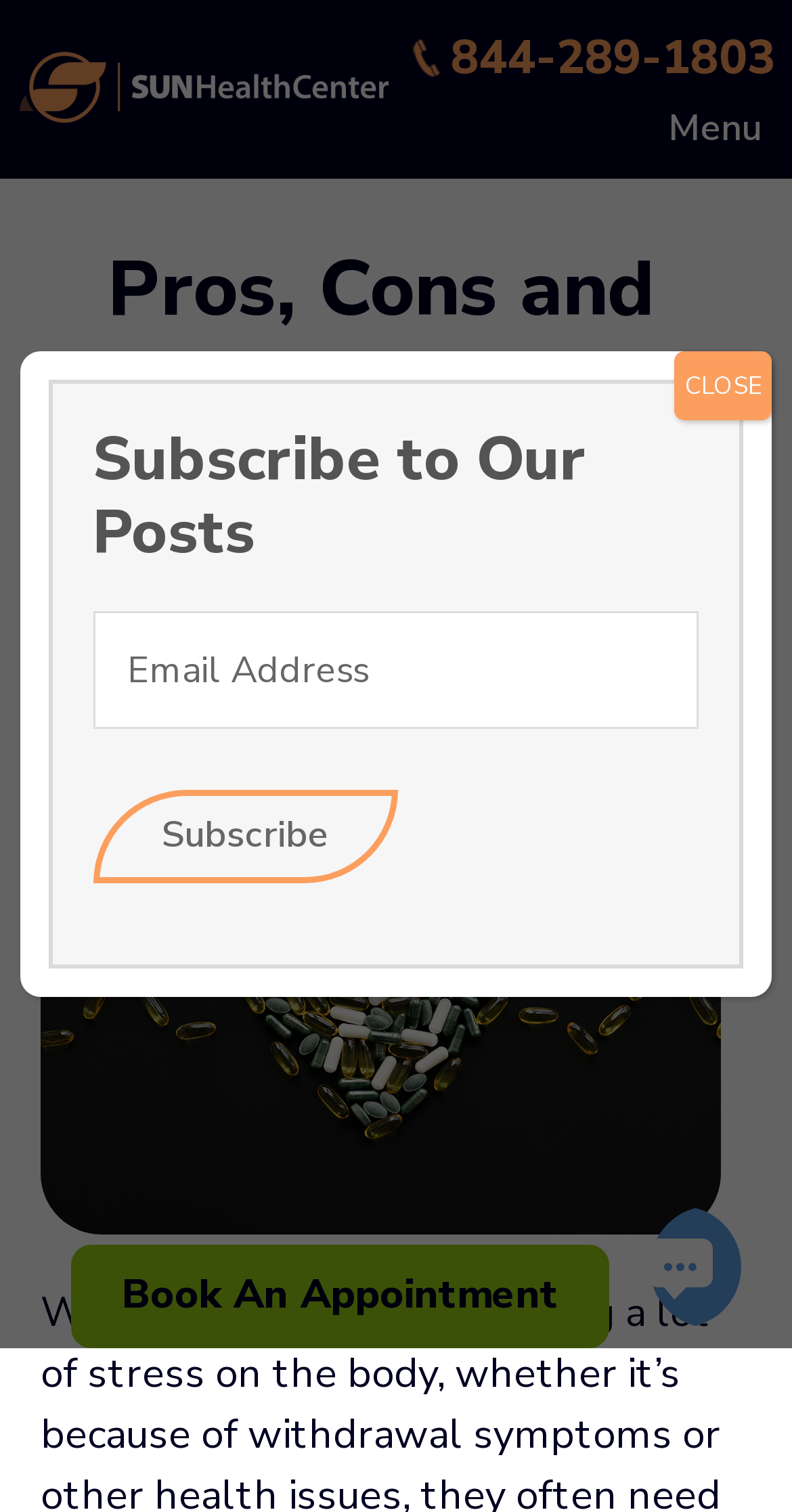Predict the bounding box coordinates of the area that should be clicked to accomplish the following instruction: "Subscribe to the posts". The bounding box coordinates should consist of four float numbers between 0 and 1, i.e., [left, top, right, bottom].

[0.117, 0.522, 0.502, 0.584]